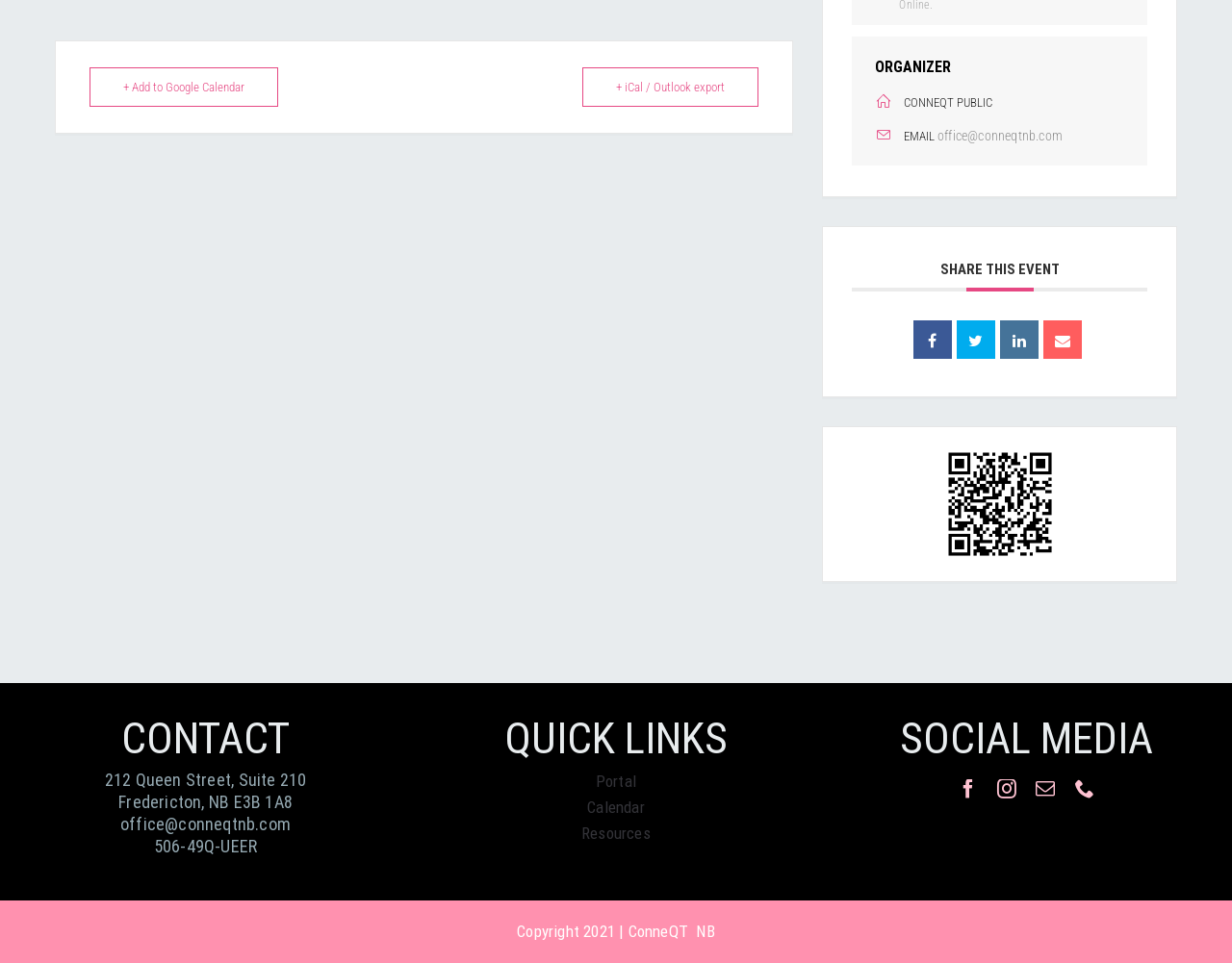Determine the bounding box coordinates in the format (top-left x, top-left y, bottom-right x, bottom-right y). Ensure all values are floating point numbers between 0 and 1. Identify the bounding box of the UI element described by: + Add to Google Calendar

[0.073, 0.07, 0.226, 0.111]